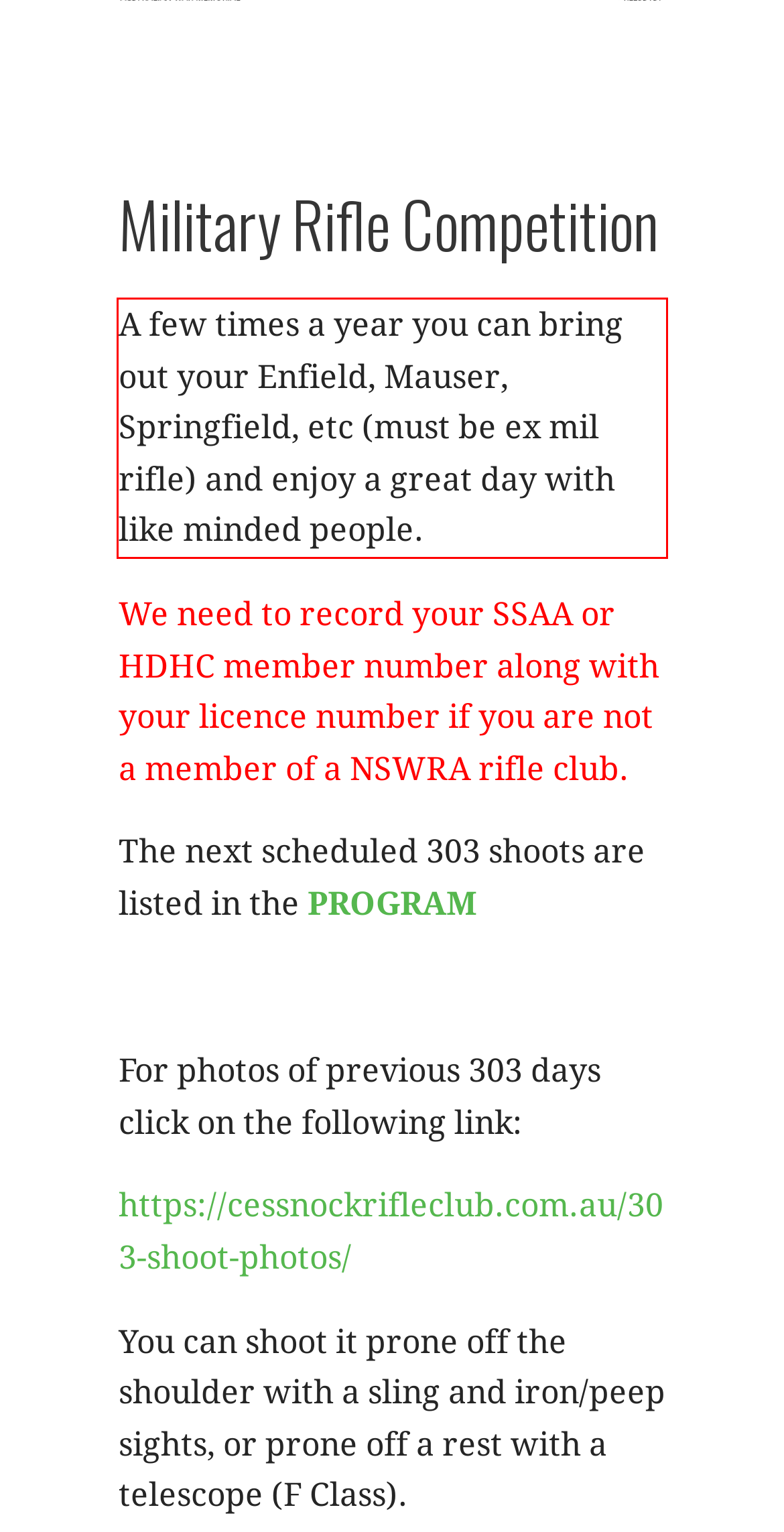Identify and transcribe the text content enclosed by the red bounding box in the given screenshot.

A few times a year you can bring out your Enfield, Mauser, Springfield, etc (must be ex mil rifle) and enjoy a great day with like minded people.